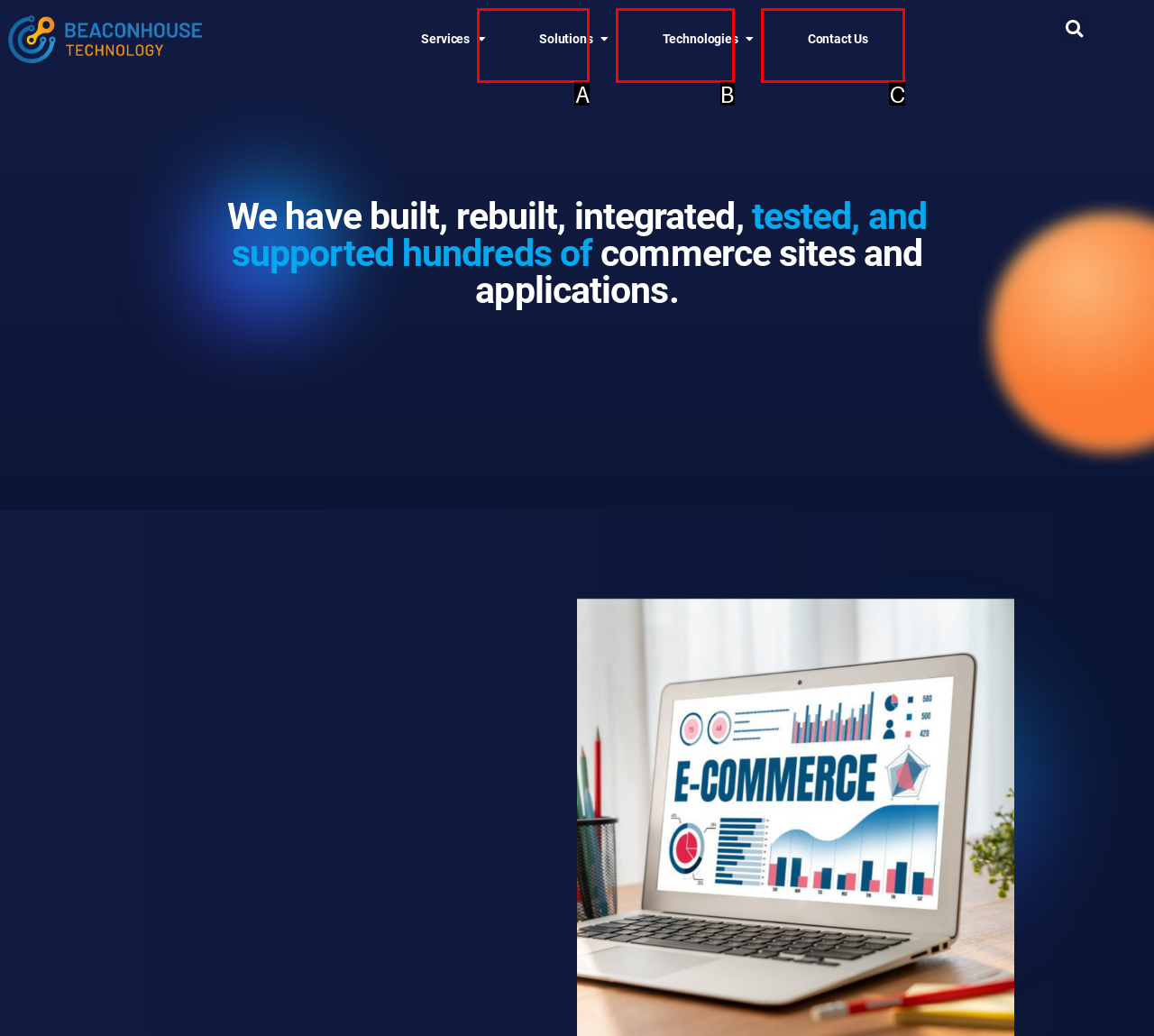Which option corresponds to the following element description: Services?
Please provide the letter of the correct choice.

A